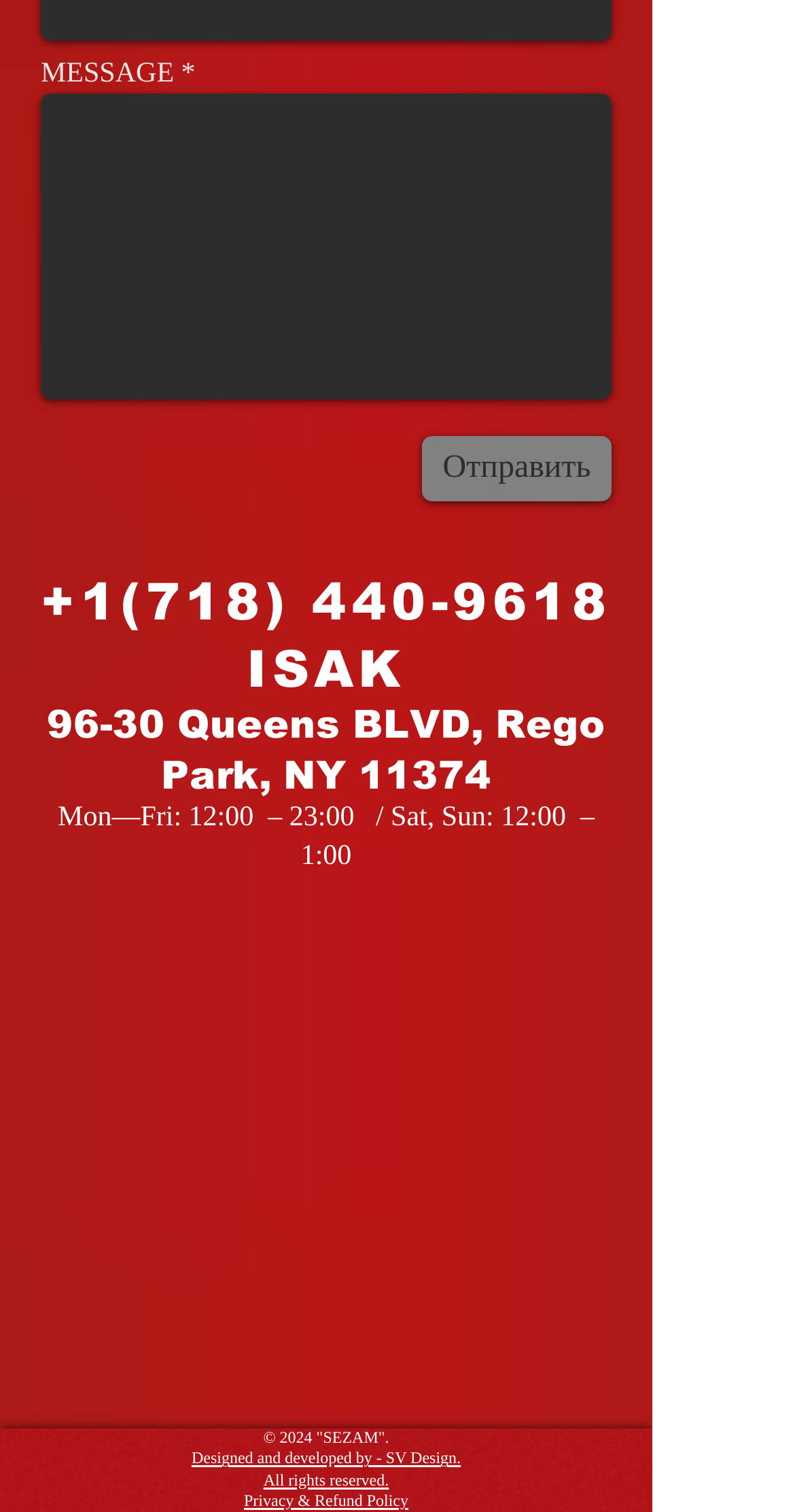What is the phone number of the business?
Answer the question with as much detail as possible.

The phone number of the business can be found in the link element '(718) 440-9618' which is located next to the '+1' static text element, providing a way to contact the business.